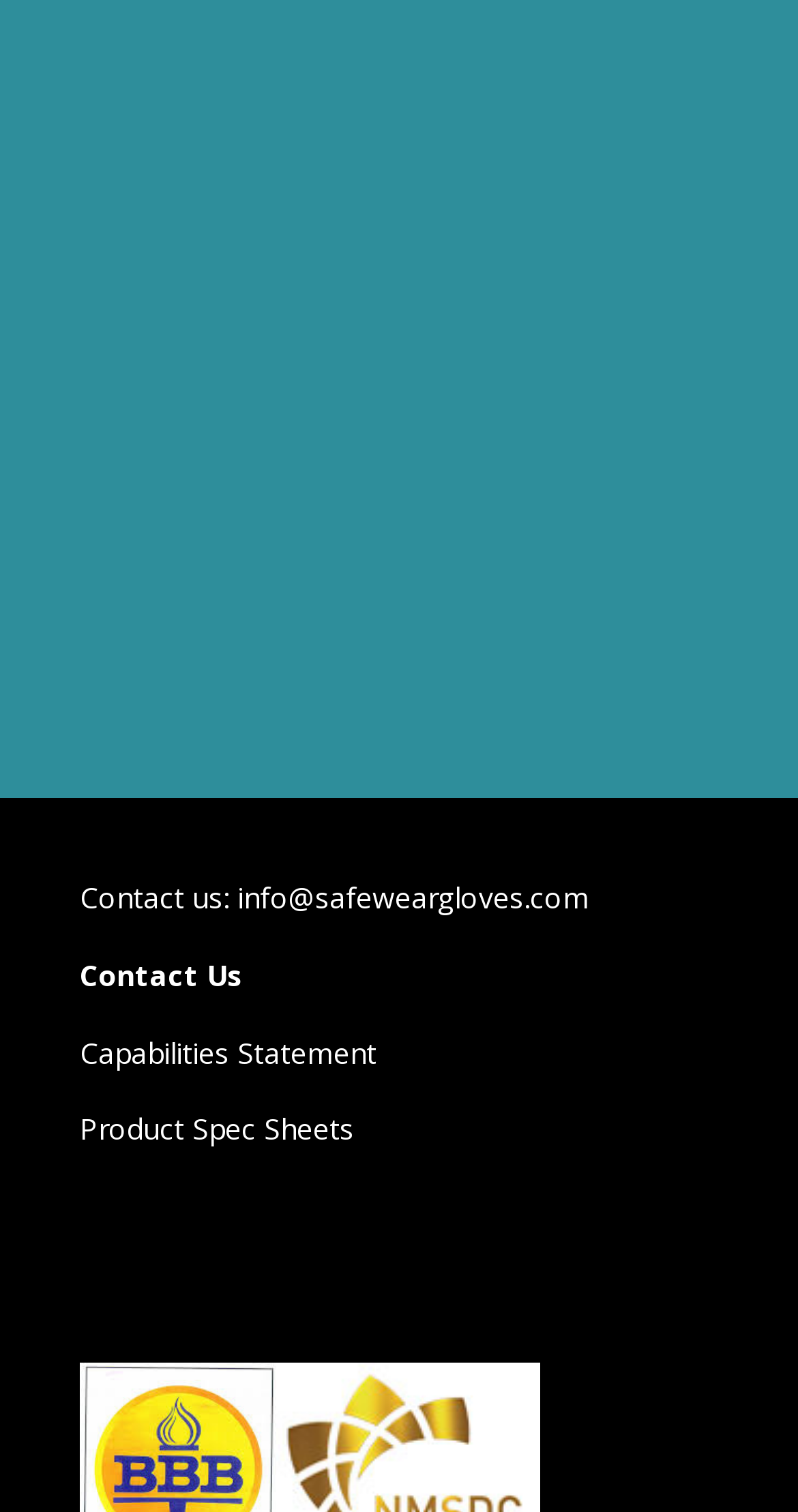What type of information is available on the webpage?
With the help of the image, please provide a detailed response to the question.

The webpage contains information about the product 'SafeWear Gloves' and the company, including links to 'Capabilities Statement' and 'Product Spec Sheets', which suggests that the webpage is providing information about the product and the company.